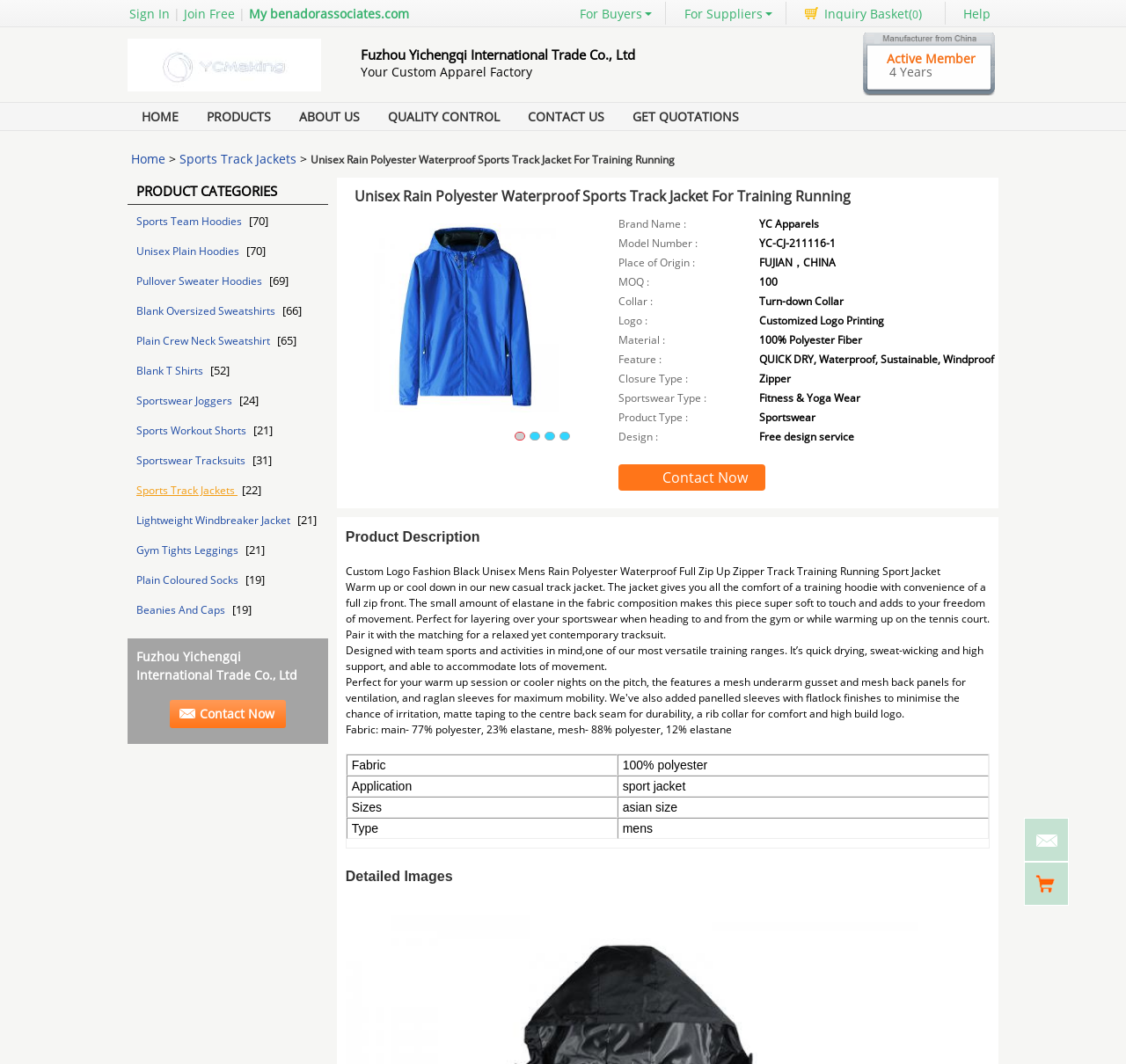Provide your answer in a single word or phrase: 
What is the type of collar for this sports track jacket?

Turn-down Collar